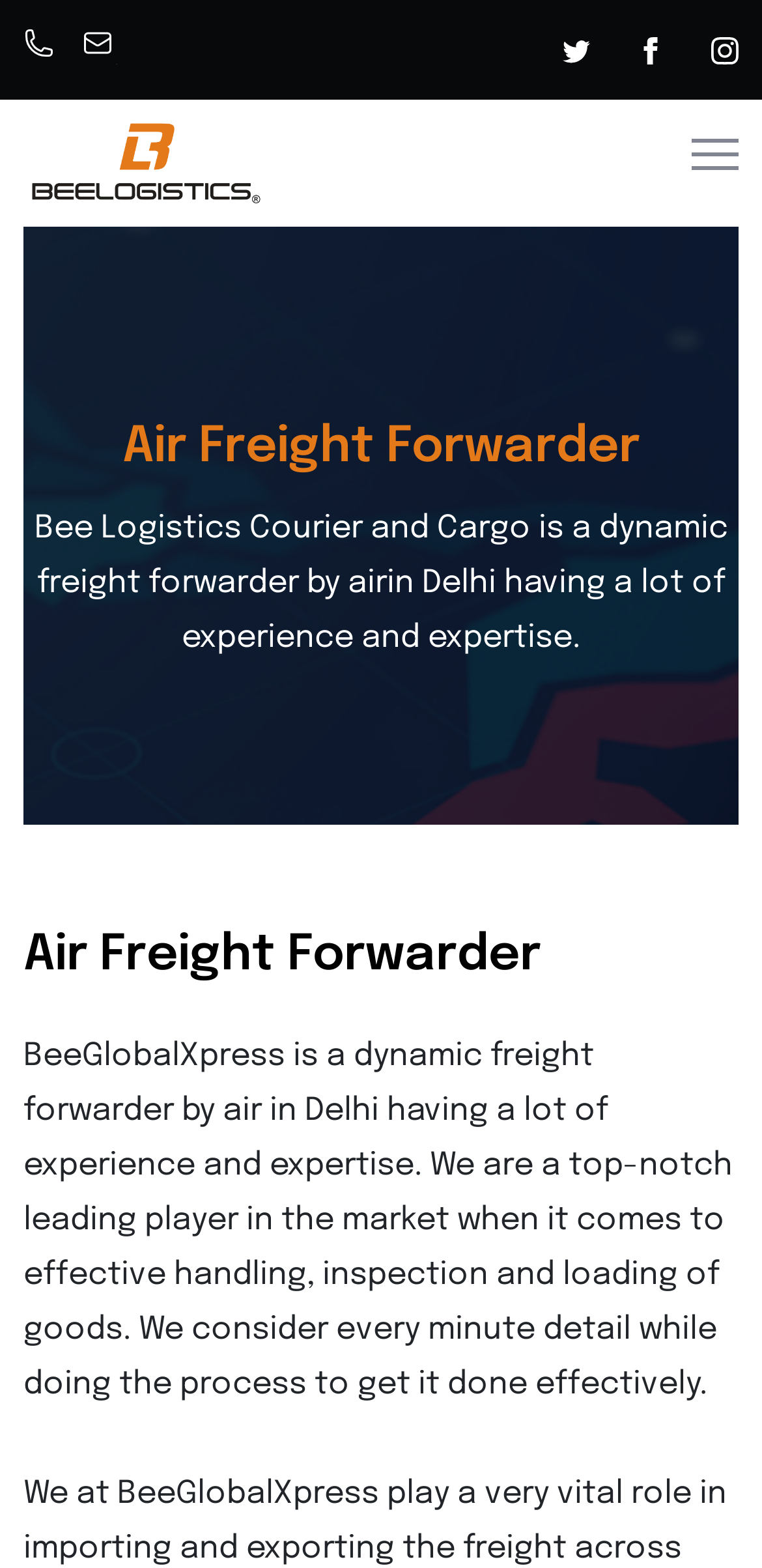What is the company's expertise?
Observe the image and answer the question with a one-word or short phrase response.

air freight forwarder